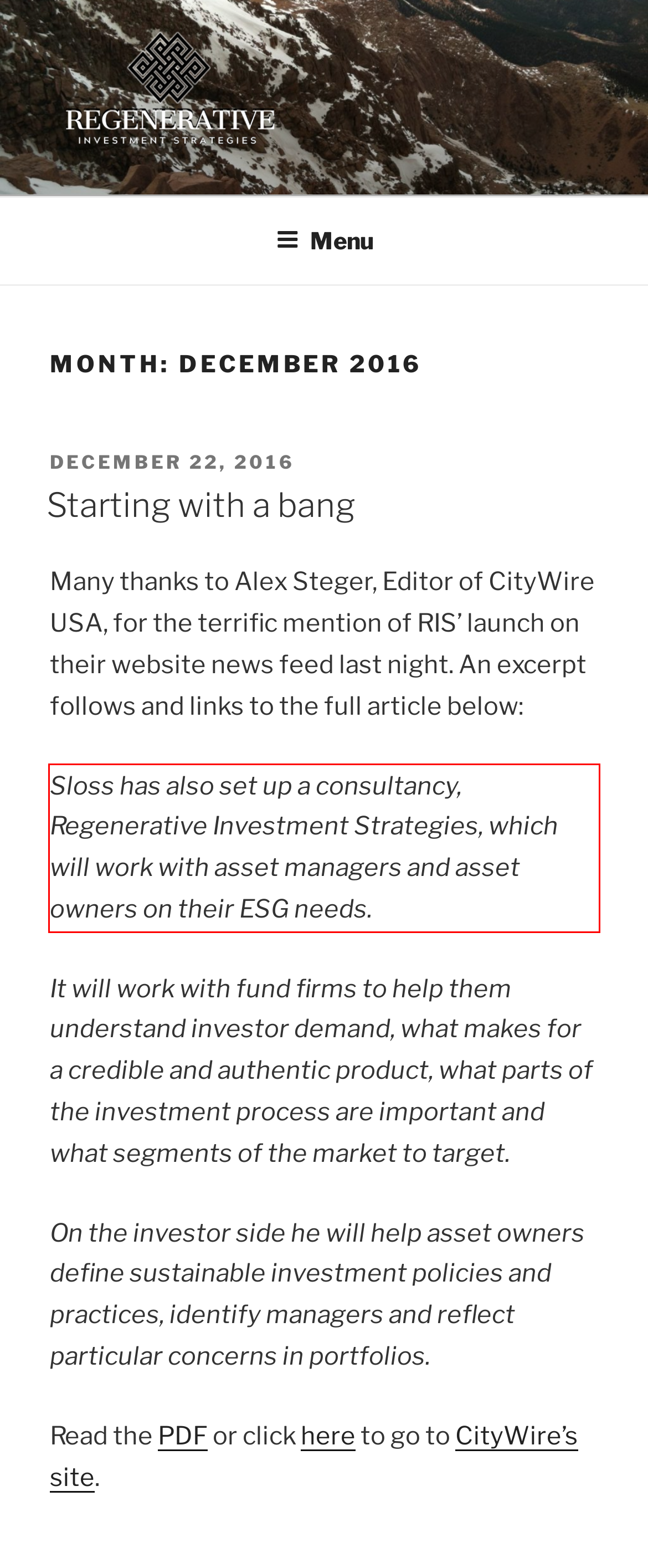Using OCR, extract the text content found within the red bounding box in the given webpage screenshot.

Sloss has also set up a consultancy, Regenerative Investment Strategies, which will work with asset managers and asset owners on their ESG needs.